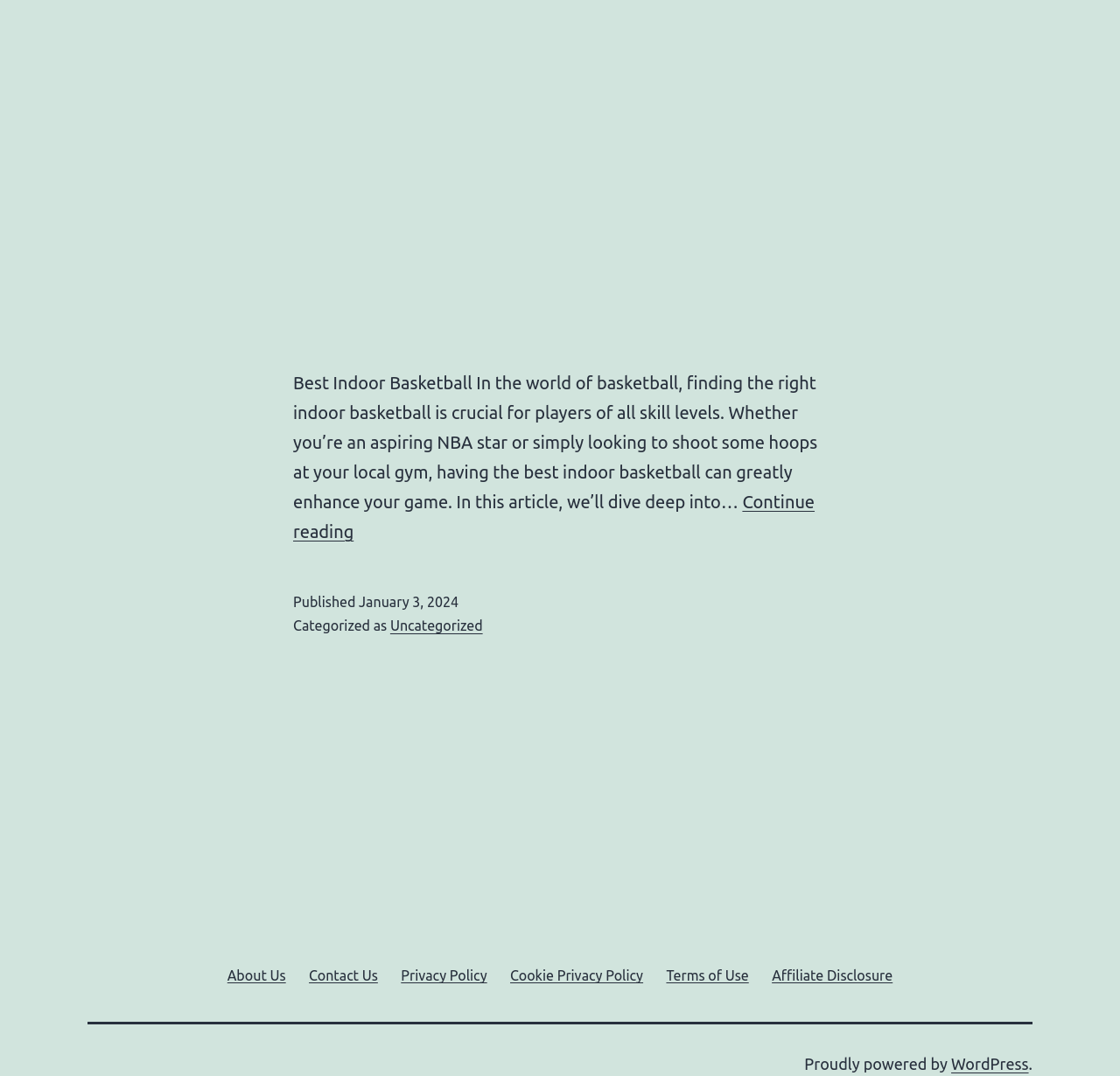Specify the bounding box coordinates (top-left x, top-left y, bottom-right x, bottom-right y) of the UI element in the screenshot that matches this description: Uncategorized

[0.348, 0.574, 0.431, 0.589]